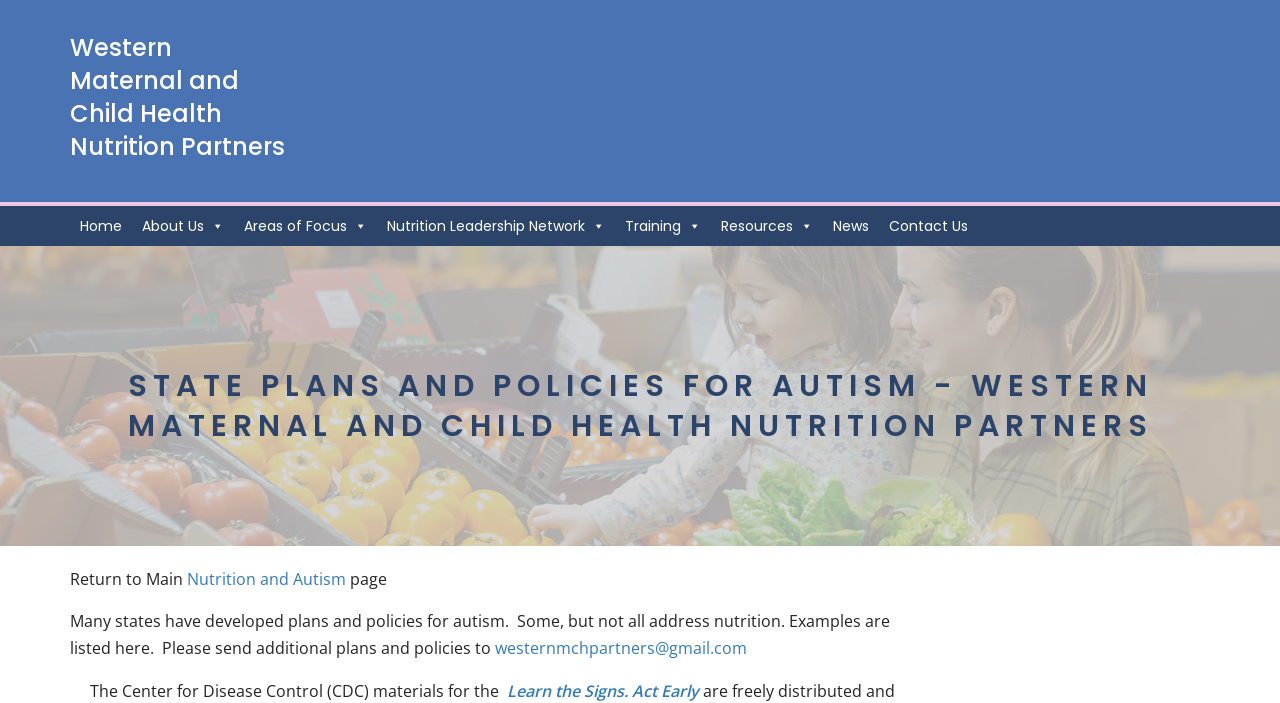Find the bounding box coordinates for the UI element that matches this description: "Contact Us".

[0.687, 0.293, 0.764, 0.35]